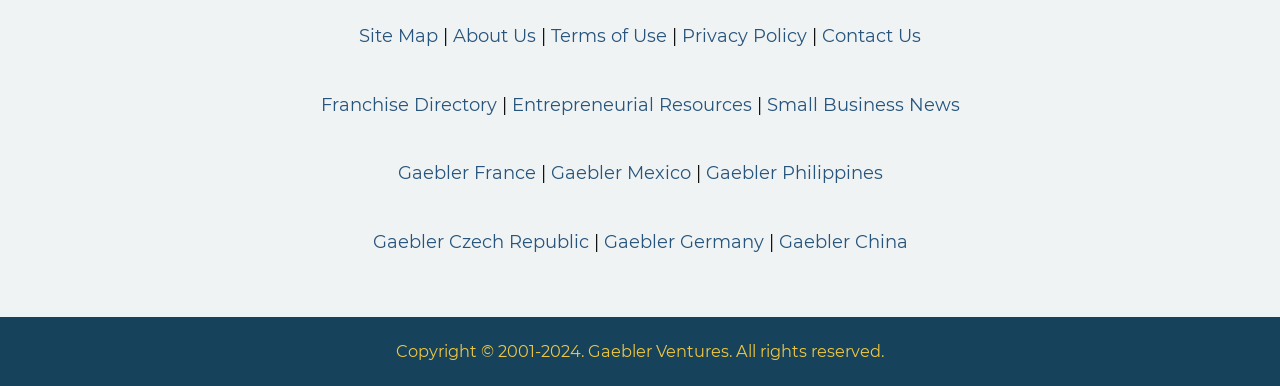Could you locate the bounding box coordinates for the section that should be clicked to accomplish this task: "Learn about entrepreneurial resources".

[0.4, 0.242, 0.587, 0.299]